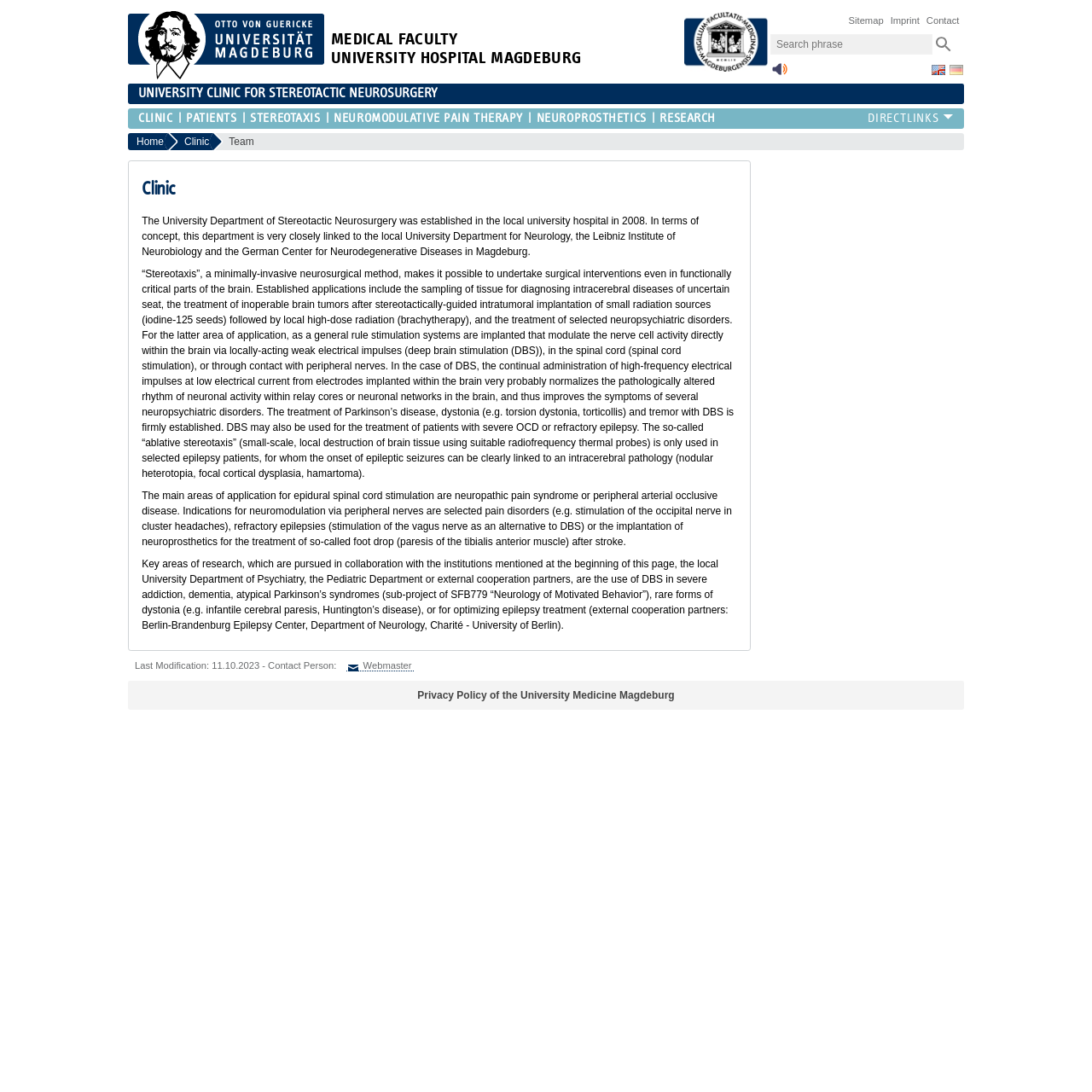What is the purpose of the 'Stereotaxis' method?
Using the details from the image, give an elaborate explanation to answer the question.

I found the answer by reading the text under the heading 'Clinic' which explains that 'Stereotaxis' is a minimally-invasive neurosurgical method that makes it possible to undertake surgical interventions even in functionally critical parts of the brain.